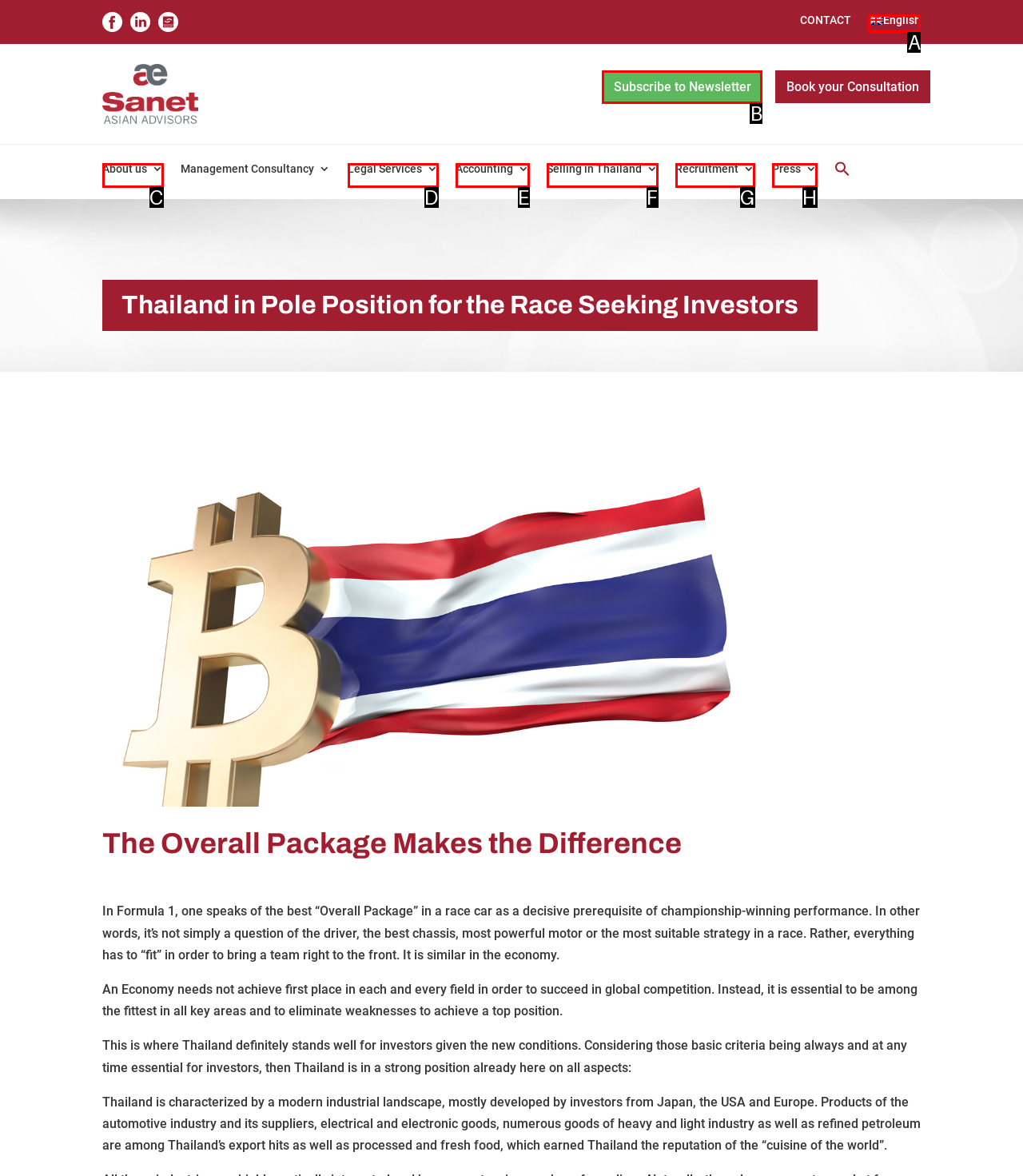Select the letter that aligns with the description: Recruitment. Answer with the letter of the selected option directly.

G